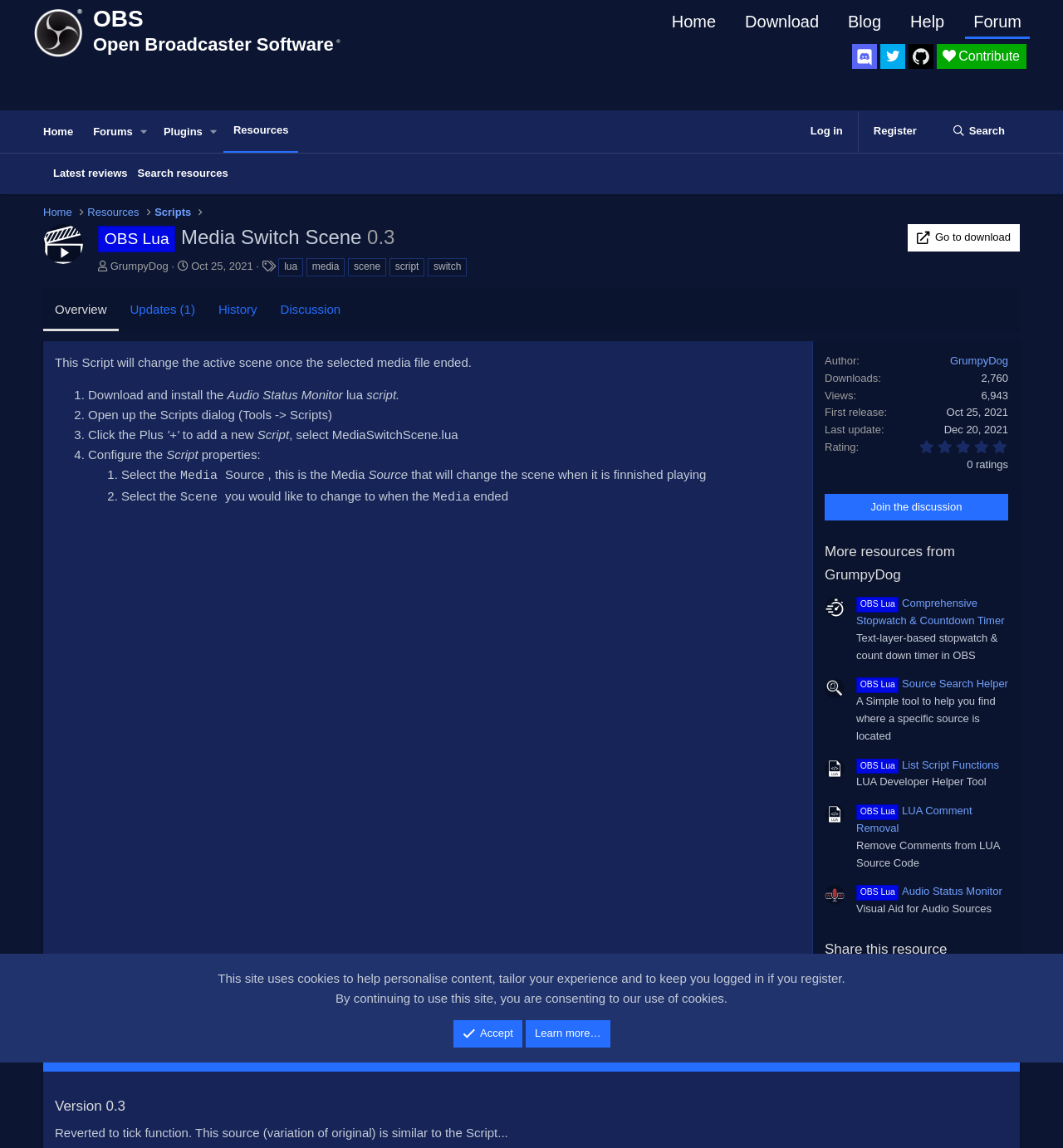What is the first step to use this script?
Refer to the screenshot and deliver a thorough answer to the question presented.

The first step to use this script can be found in the instructions on the webpage, which states 'Download and install the Audio Status Monitor lua script.' as the first step.